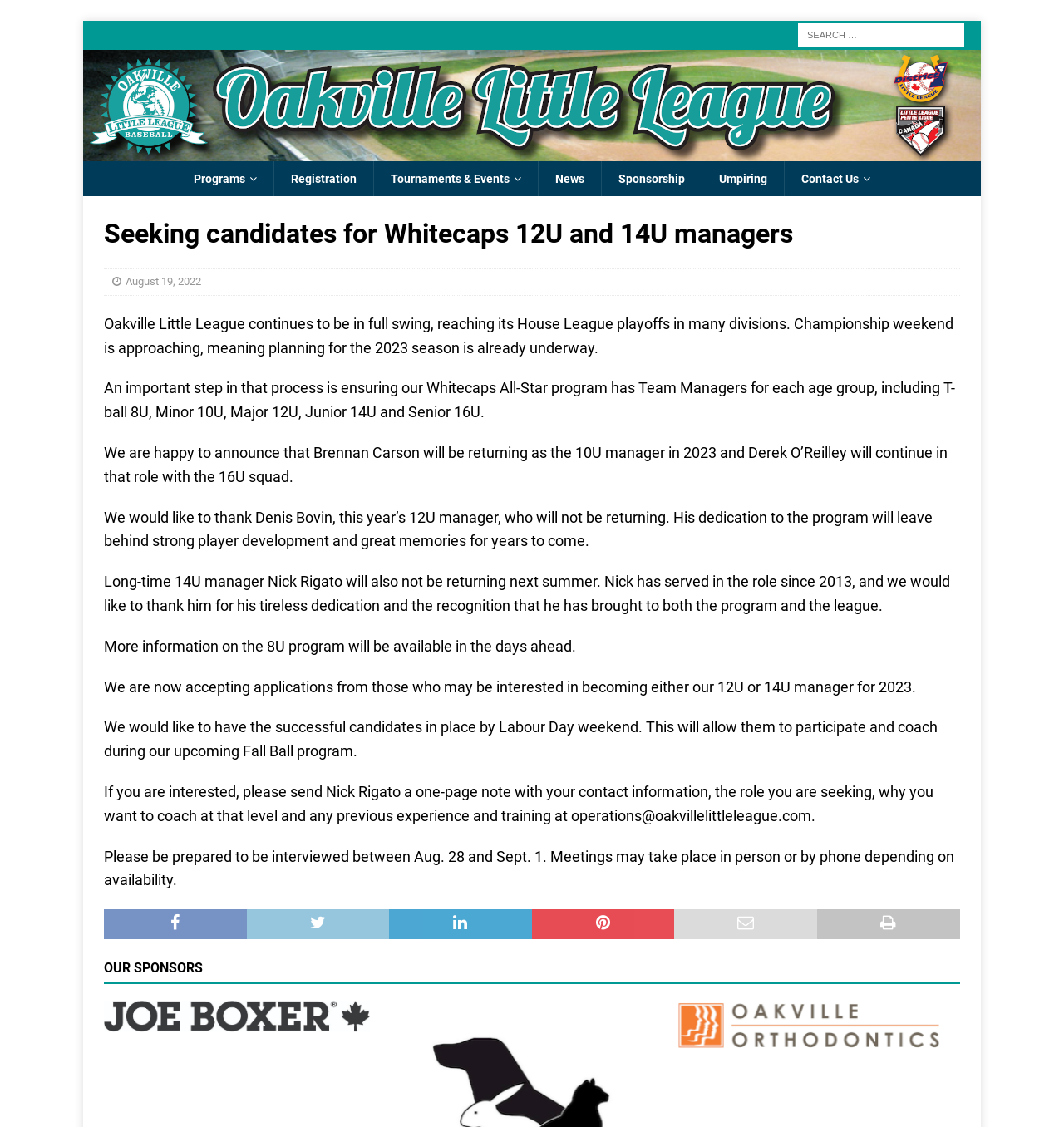Locate the bounding box coordinates of the element that should be clicked to execute the following instruction: "Contact Us".

[0.737, 0.143, 0.834, 0.174]